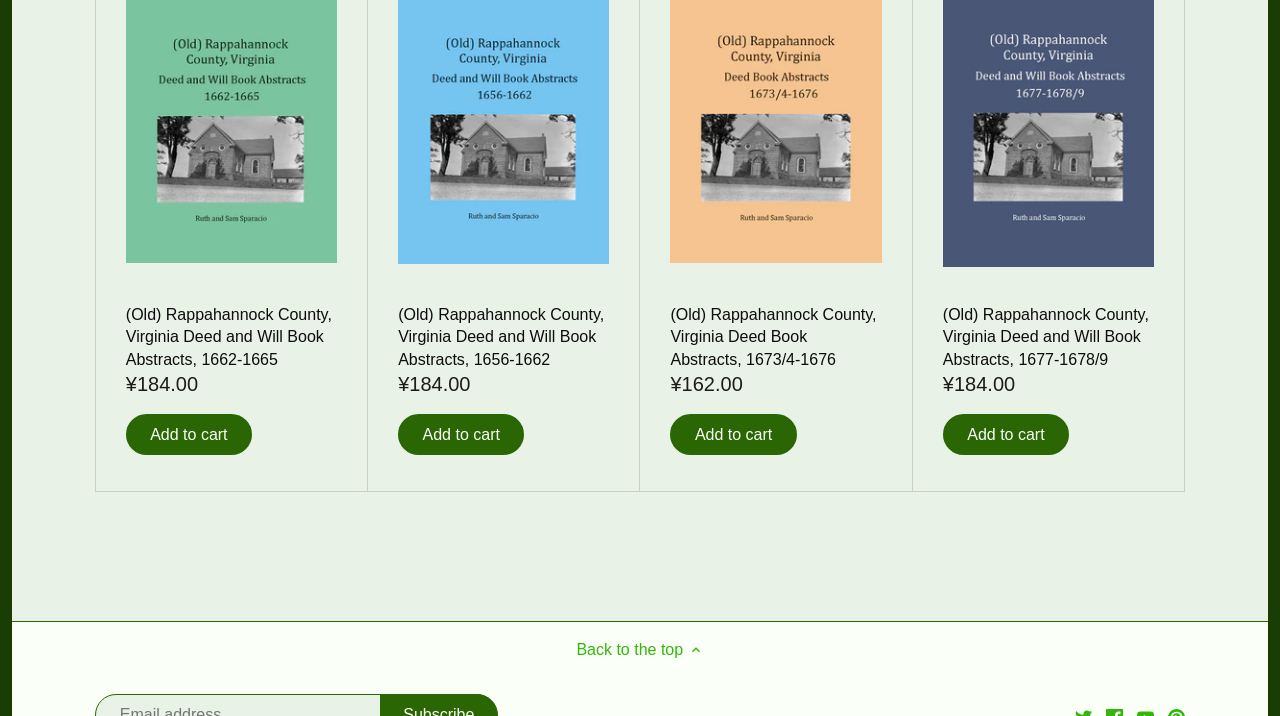Pinpoint the bounding box coordinates of the area that must be clicked to complete this instruction: "Click on the 'Add to cart' button for '(Old) Rappahannock County, Virginia Deed and Will Book Abstracts, 1662-1665'".

[0.098, 0.578, 0.197, 0.635]